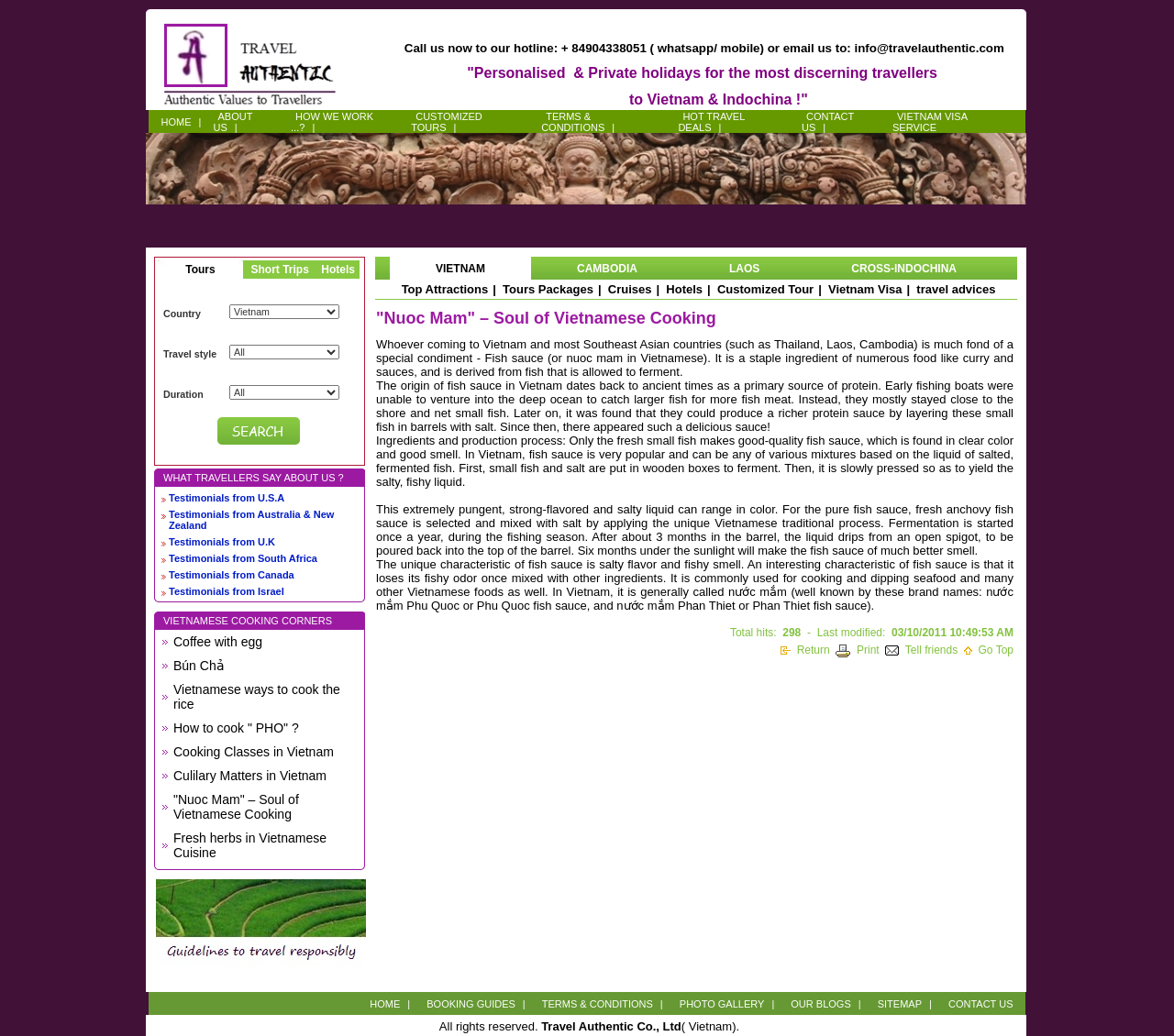What is the country of focus for the travel services?
Based on the image, give a one-word or short phrase answer.

Vietnam